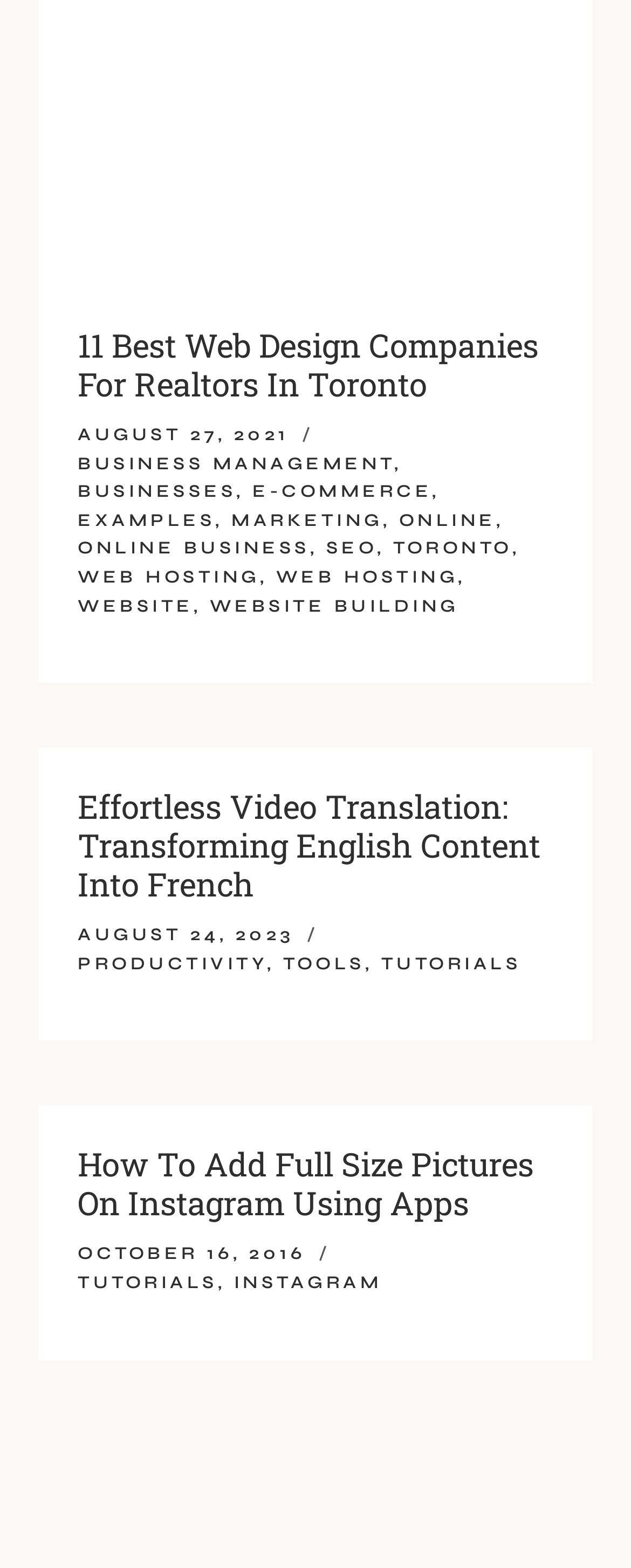Determine the bounding box coordinates of the section to be clicked to follow the instruction: "Learn about 'INSTAGRAM'". The coordinates should be given as four float numbers between 0 and 1, formatted as [left, top, right, bottom].

[0.371, 0.811, 0.605, 0.825]